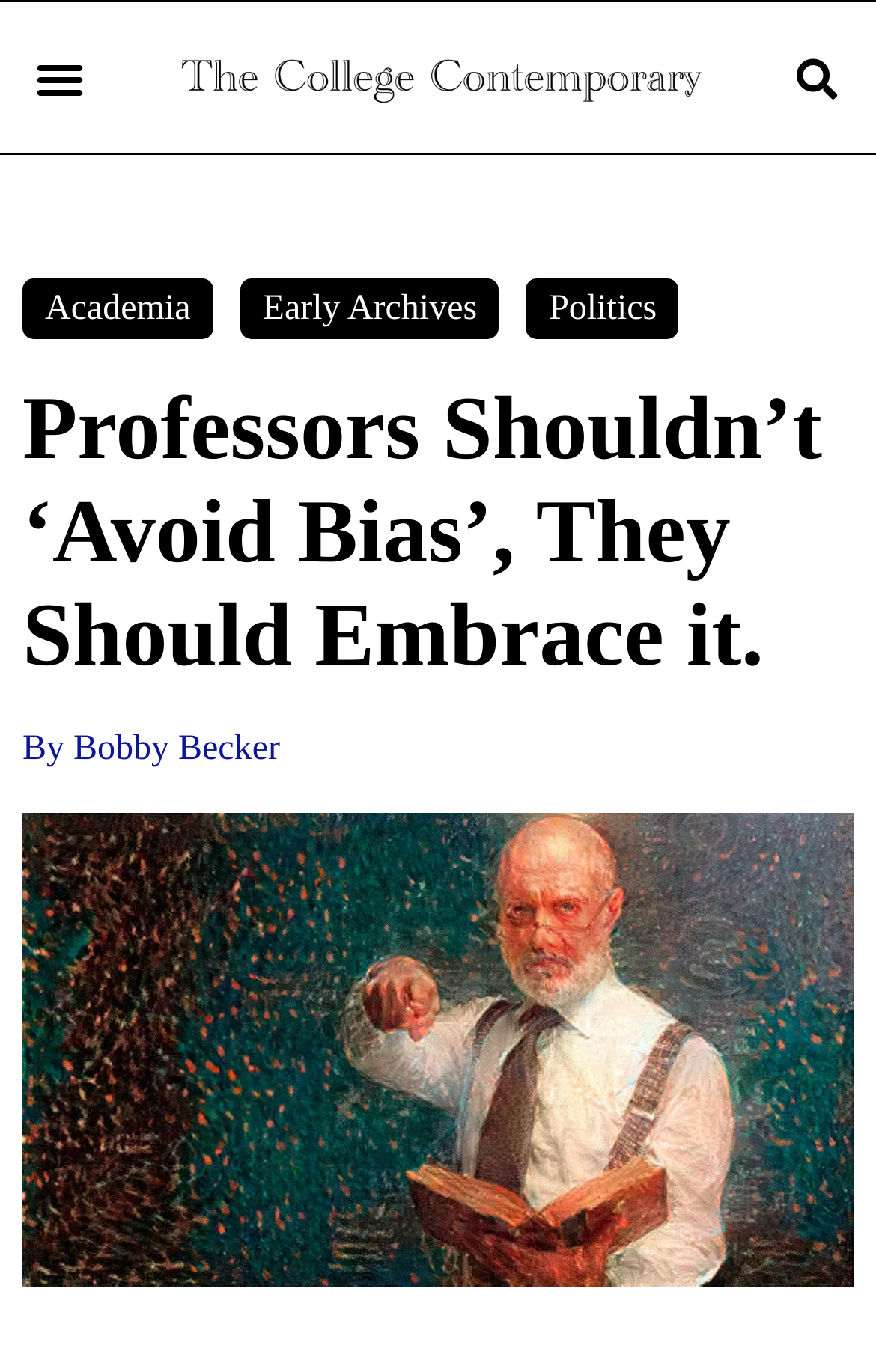Please provide the bounding box coordinates in the format (top-left x, top-left y, bottom-right x, bottom-right y). Remember, all values are floating point numbers between 0 and 1. What is the bounding box coordinate of the region described as: Academia

[0.026, 0.203, 0.243, 0.247]